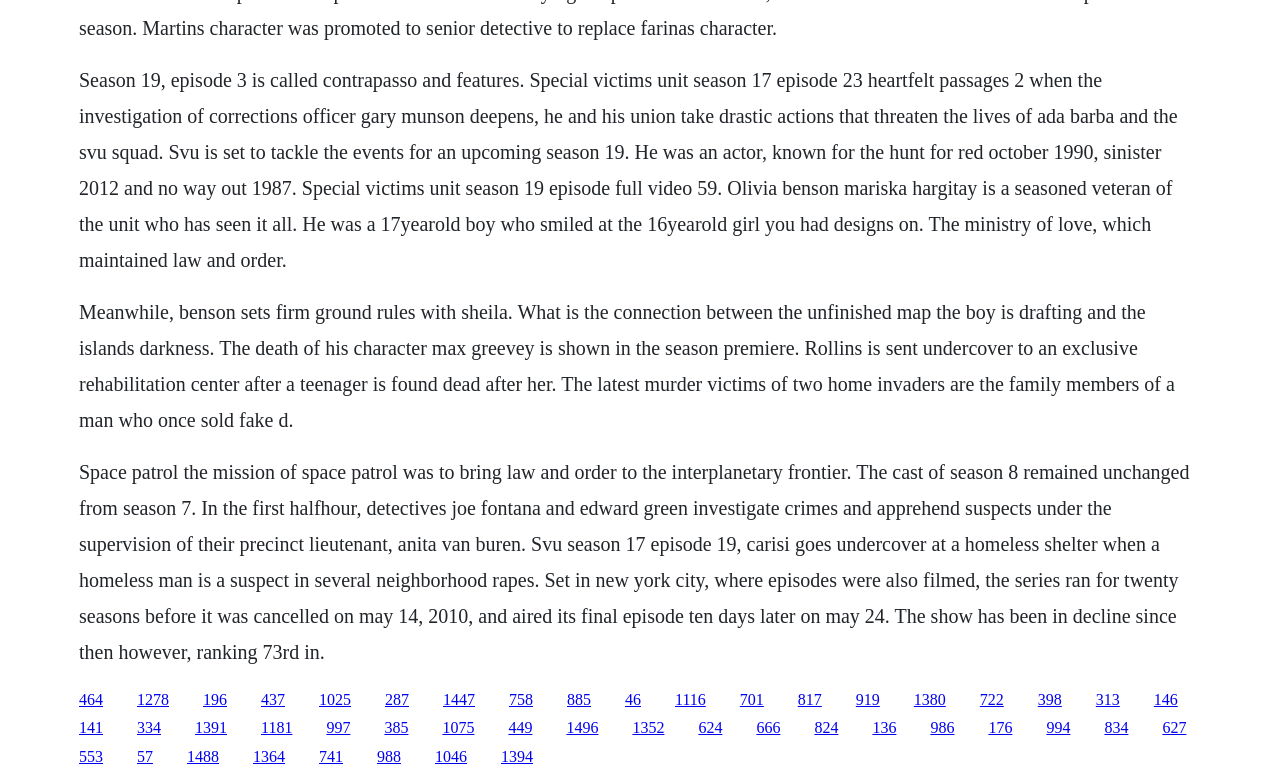What is the name of the TV show described?
Provide a short answer using one word or a brief phrase based on the image.

Special Victims Unit